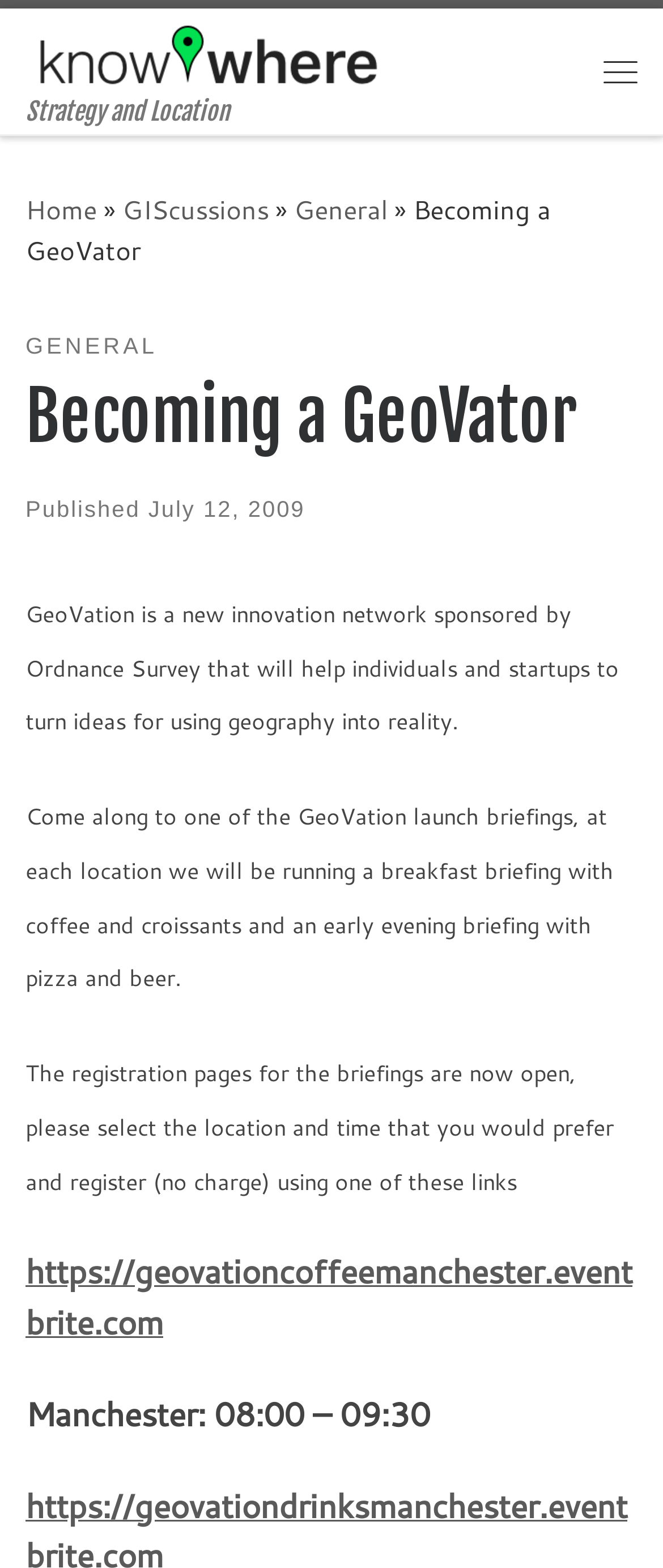Respond with a single word or phrase for the following question: 
What is the purpose of GeoVation launch briefings?

Breakfast and evening briefings